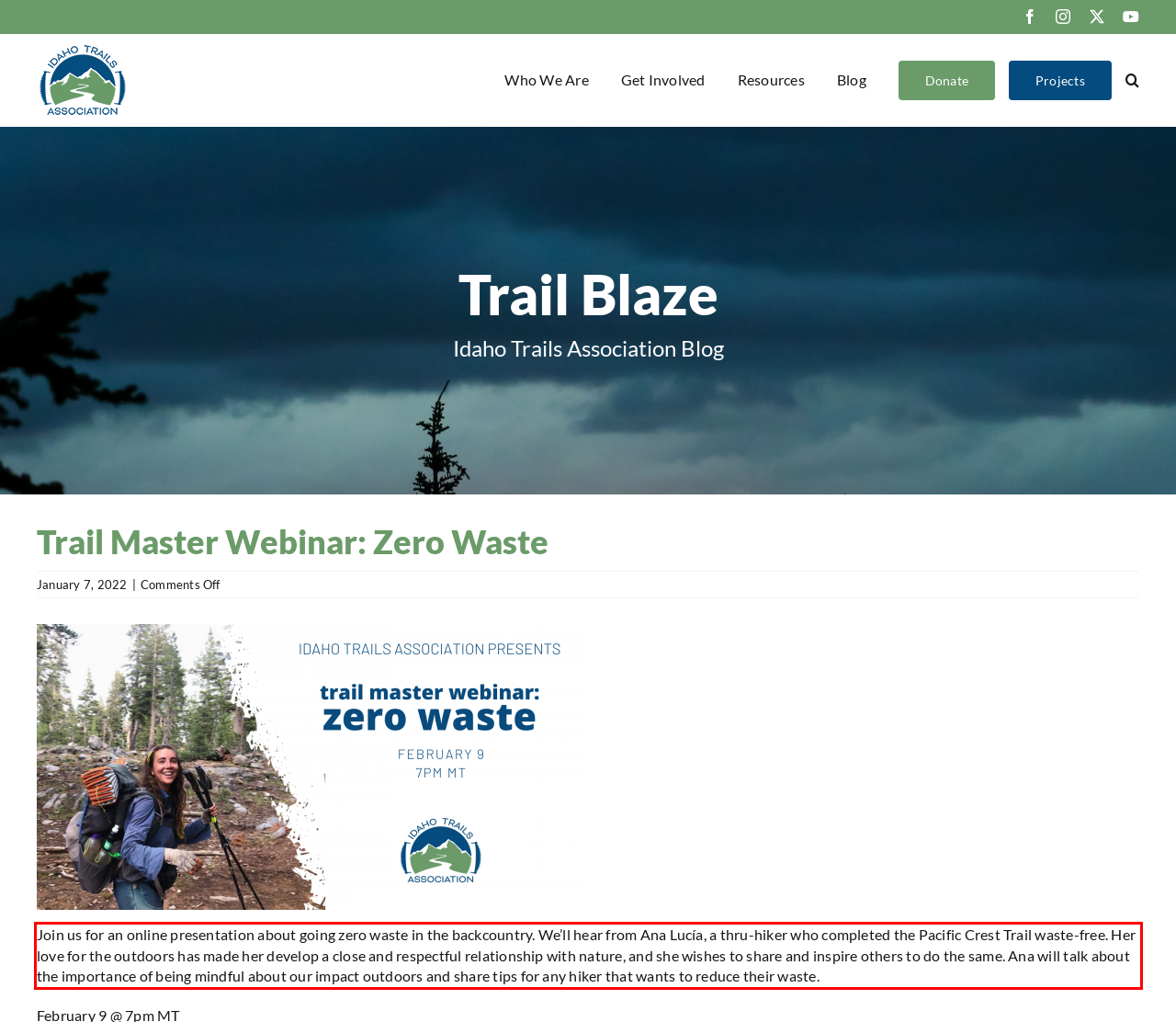Please analyze the screenshot of a webpage and extract the text content within the red bounding box using OCR.

Join us for an online presentation about going zero waste in the backcountry. We’ll hear from Ana Lucía, a thru-hiker who completed the Pacific Crest Trail waste-free. Her love for the outdoors has made her develop a close and respectful relationship with nature, and she wishes to share and inspire others to do the same. Ana will talk about the importance of being mindful about our impact outdoors and share tips for any hiker that wants to reduce their waste.